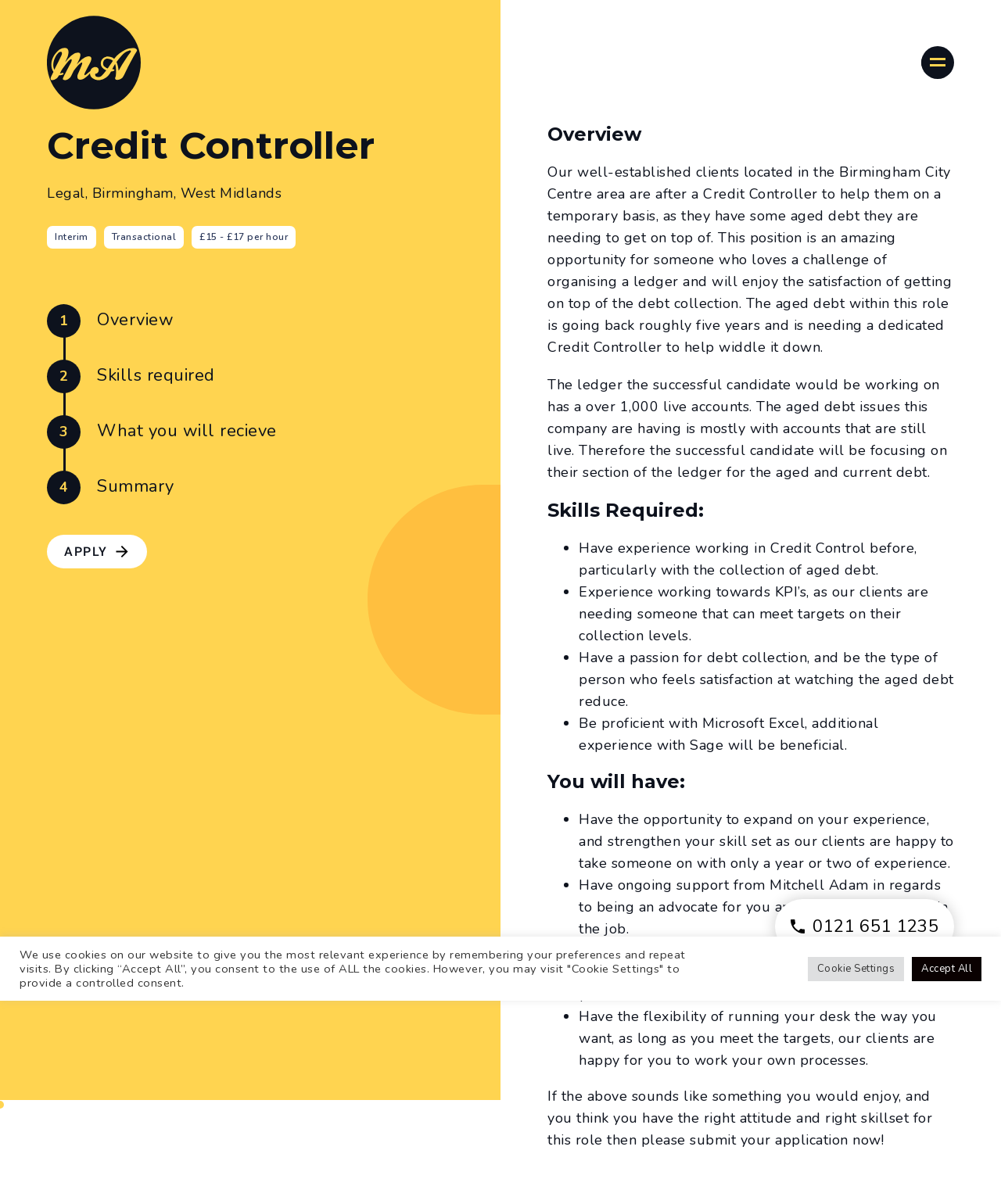Use a single word or phrase to respond to the question:
Where is the job located?

Birmingham City Centre